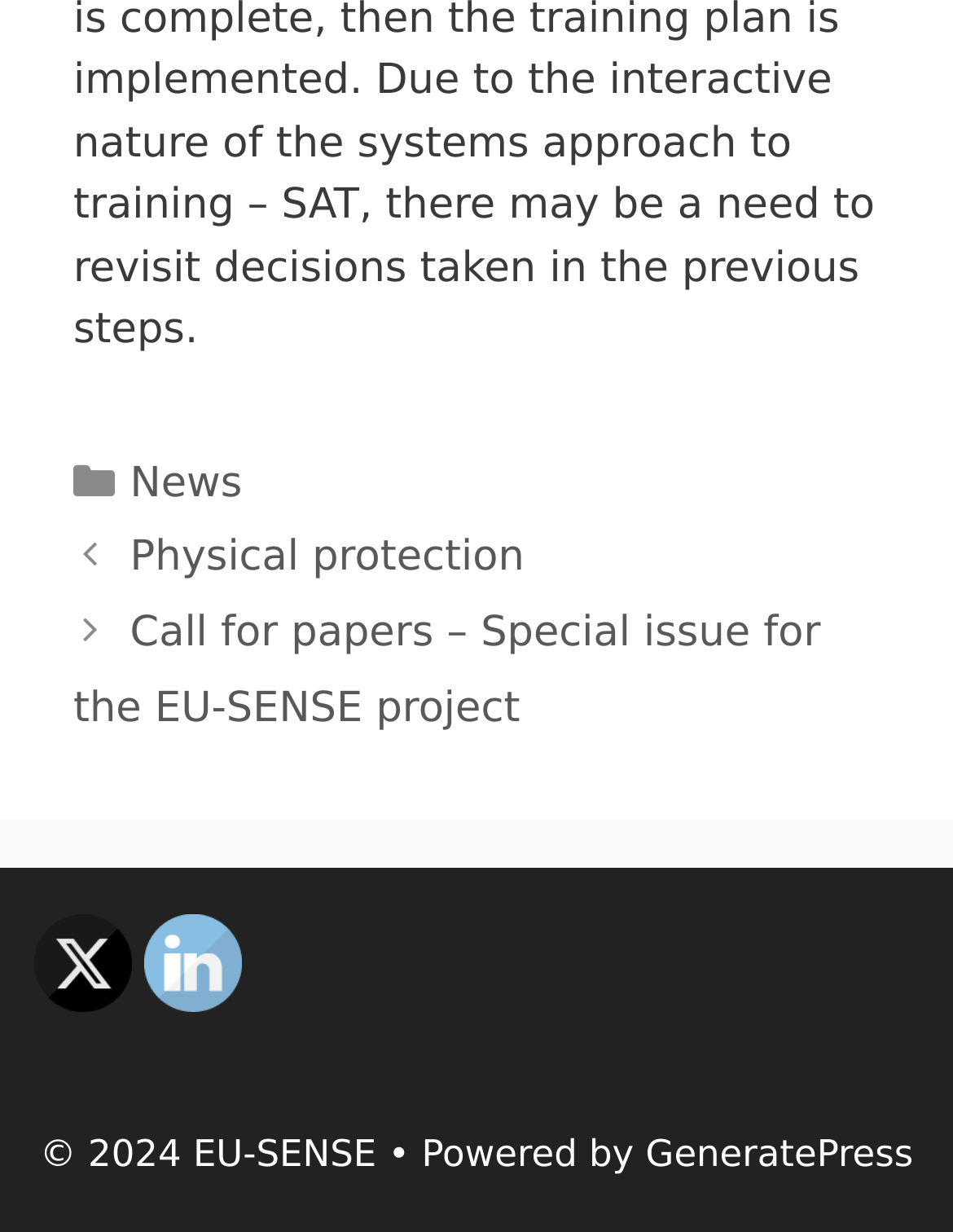Who powers the website?
Please give a detailed and elaborate answer to the question based on the image.

At the bottom of the webpage, there is a static text '• Powered by' followed by a link to 'GeneratePress', indicating that GeneratePress powers the website.